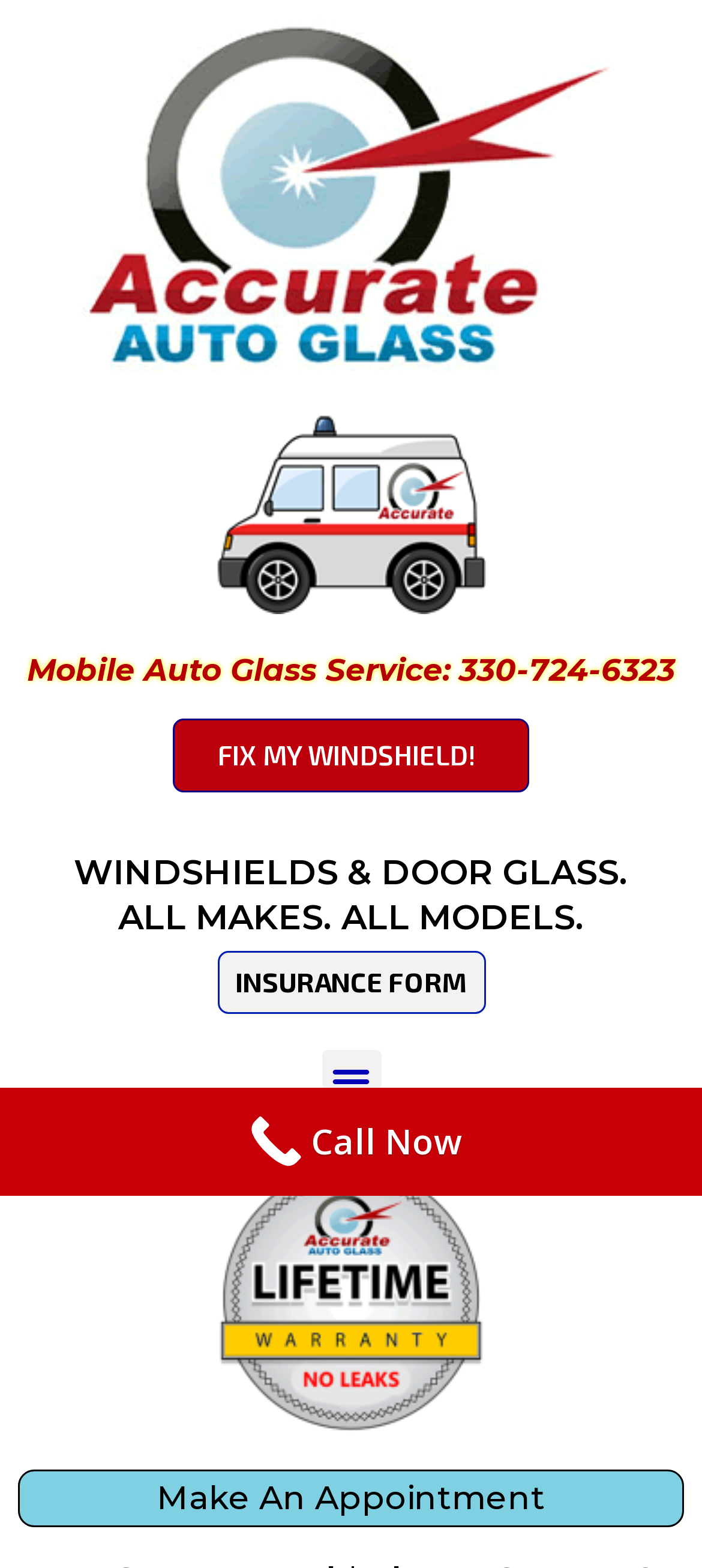Please give the bounding box coordinates of the area that should be clicked to fulfill the following instruction: "Fix my windshield". The coordinates should be in the format of four float numbers from 0 to 1, i.e., [left, top, right, bottom].

[0.246, 0.458, 0.754, 0.505]